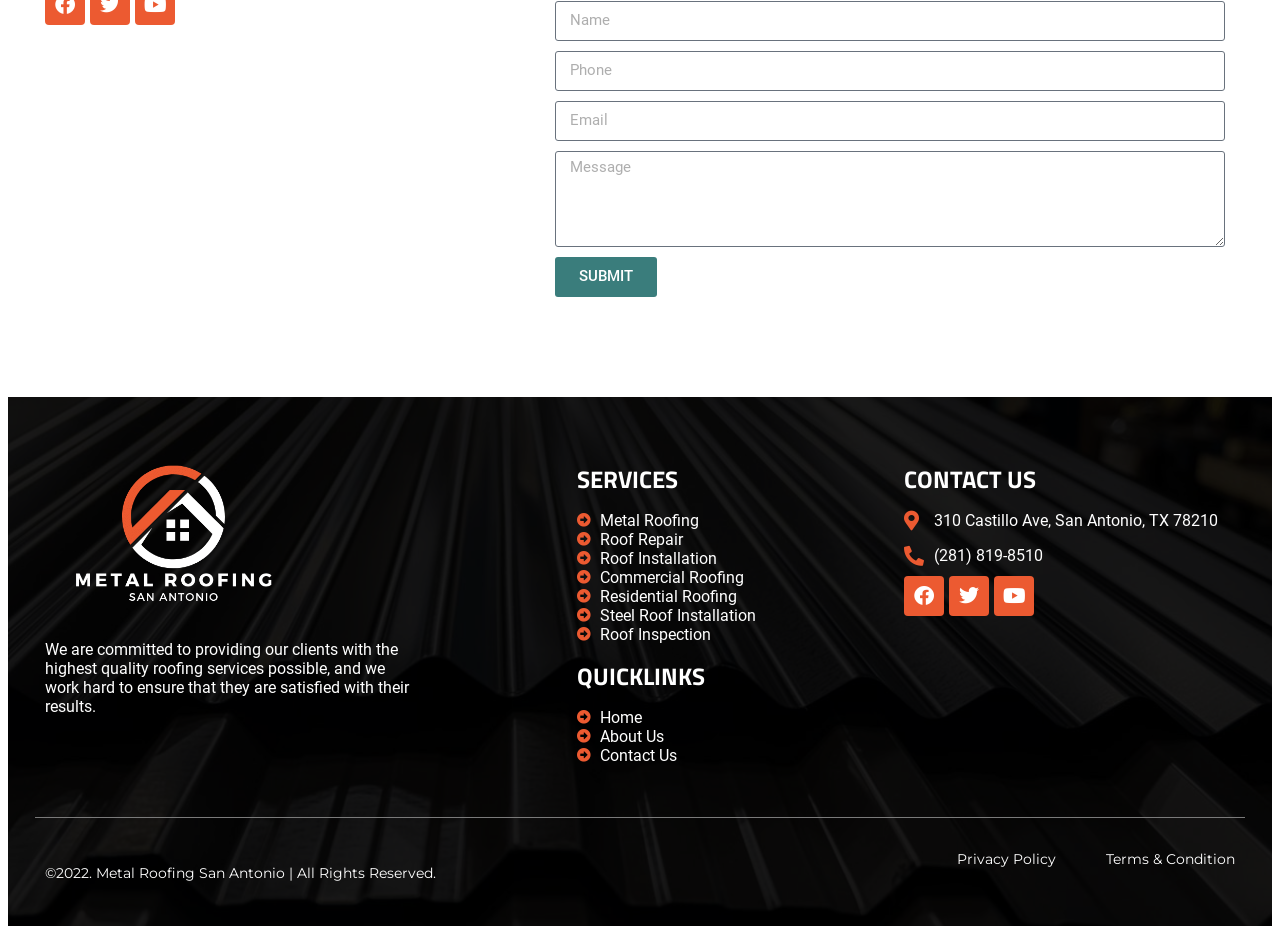Give the bounding box coordinates for this UI element: "Resources". The coordinates should be four float numbers between 0 and 1, arranged as [left, top, right, bottom].

None